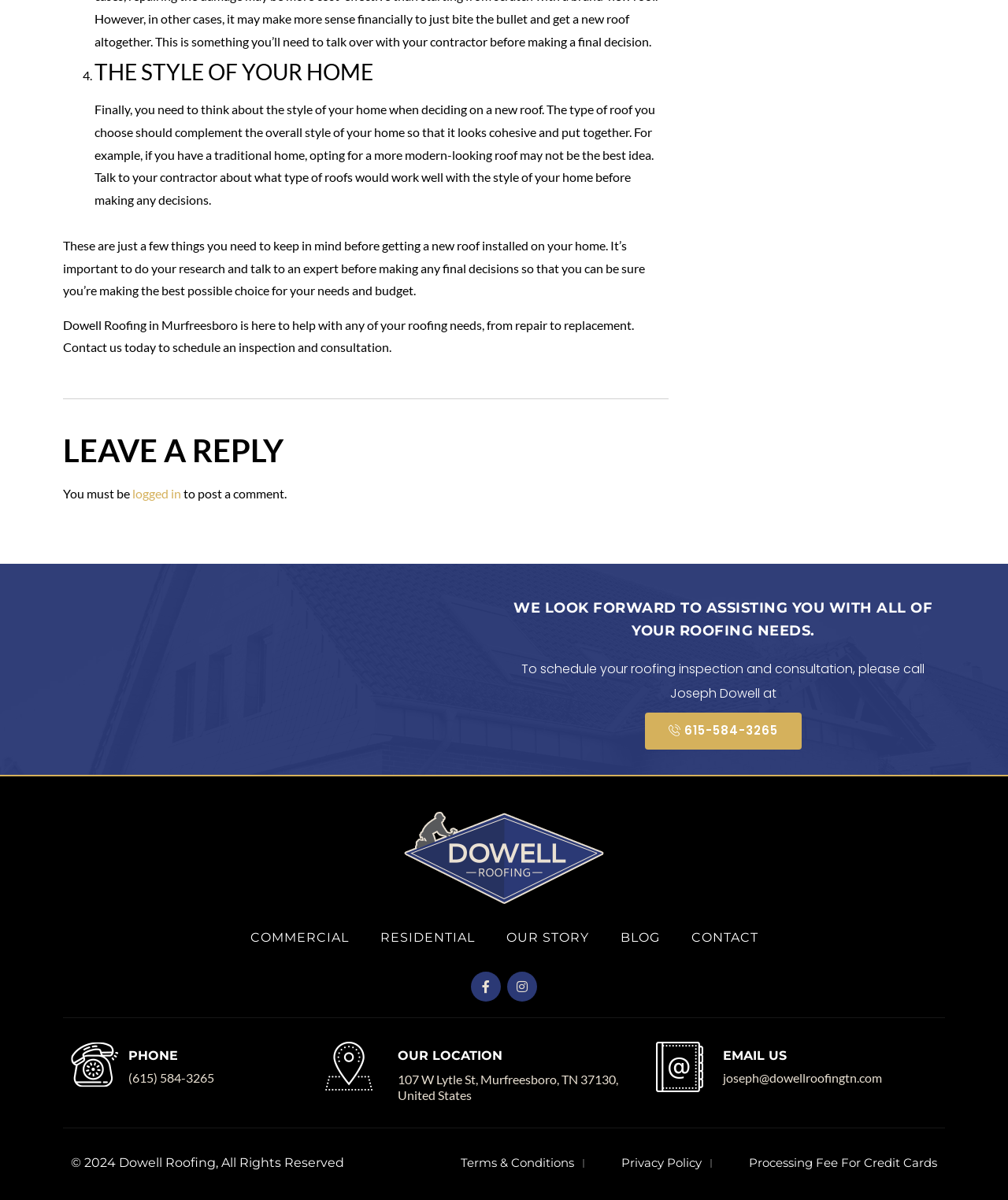Can you determine the bounding box coordinates of the area that needs to be clicked to fulfill the following instruction: "Visit the Dowell Roofing website"?

[0.401, 0.677, 0.599, 0.753]